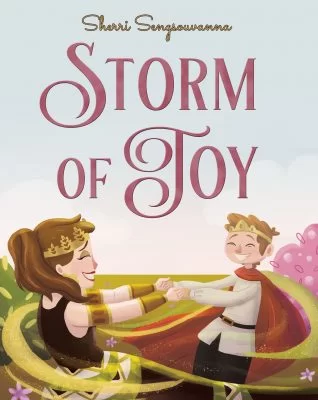Use a single word or phrase to respond to the question:
Who is the author of the book?

Sherri Sengsouvanna